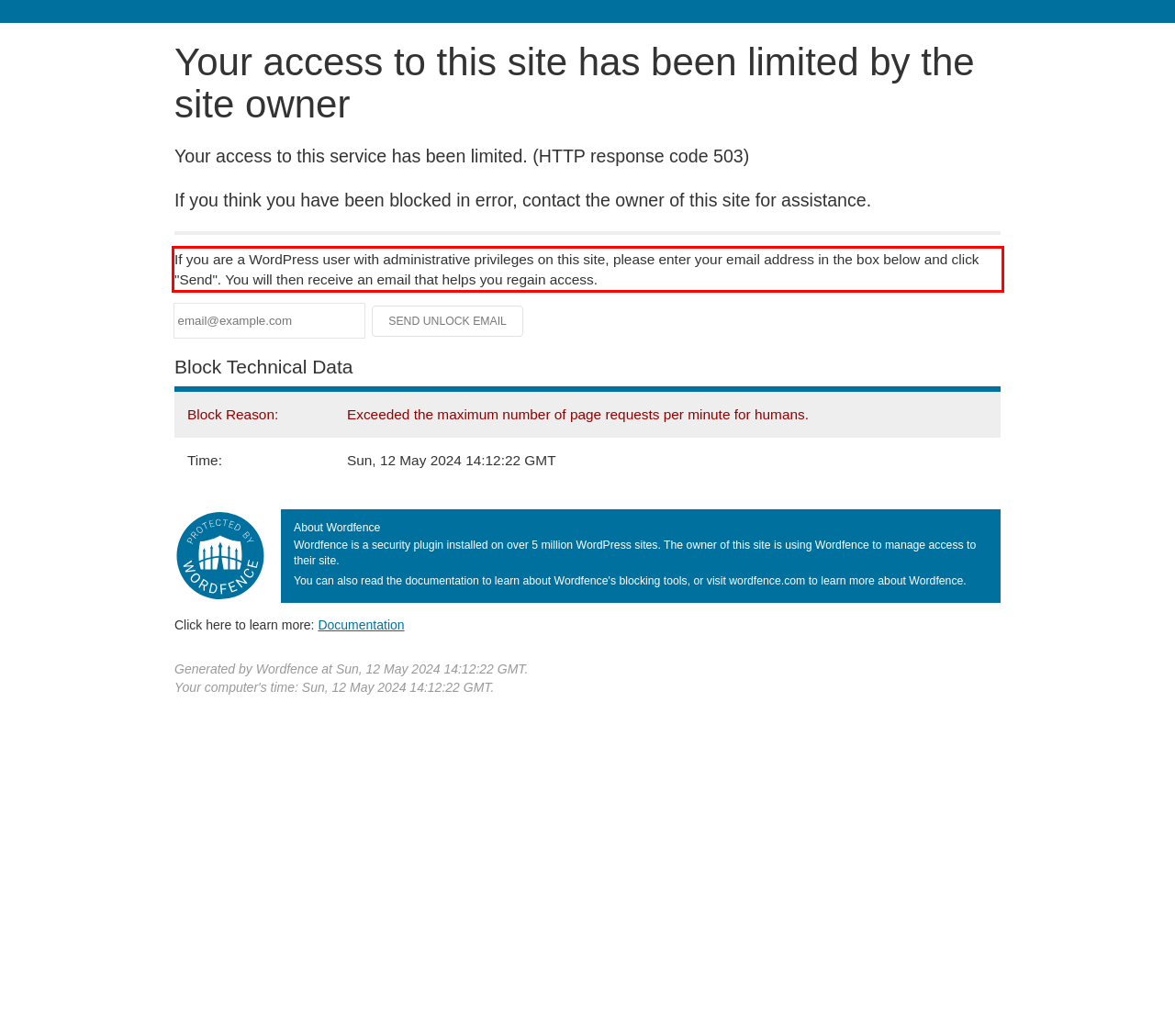Using OCR, extract the text content found within the red bounding box in the given webpage screenshot.

If you are a WordPress user with administrative privileges on this site, please enter your email address in the box below and click "Send". You will then receive an email that helps you regain access.